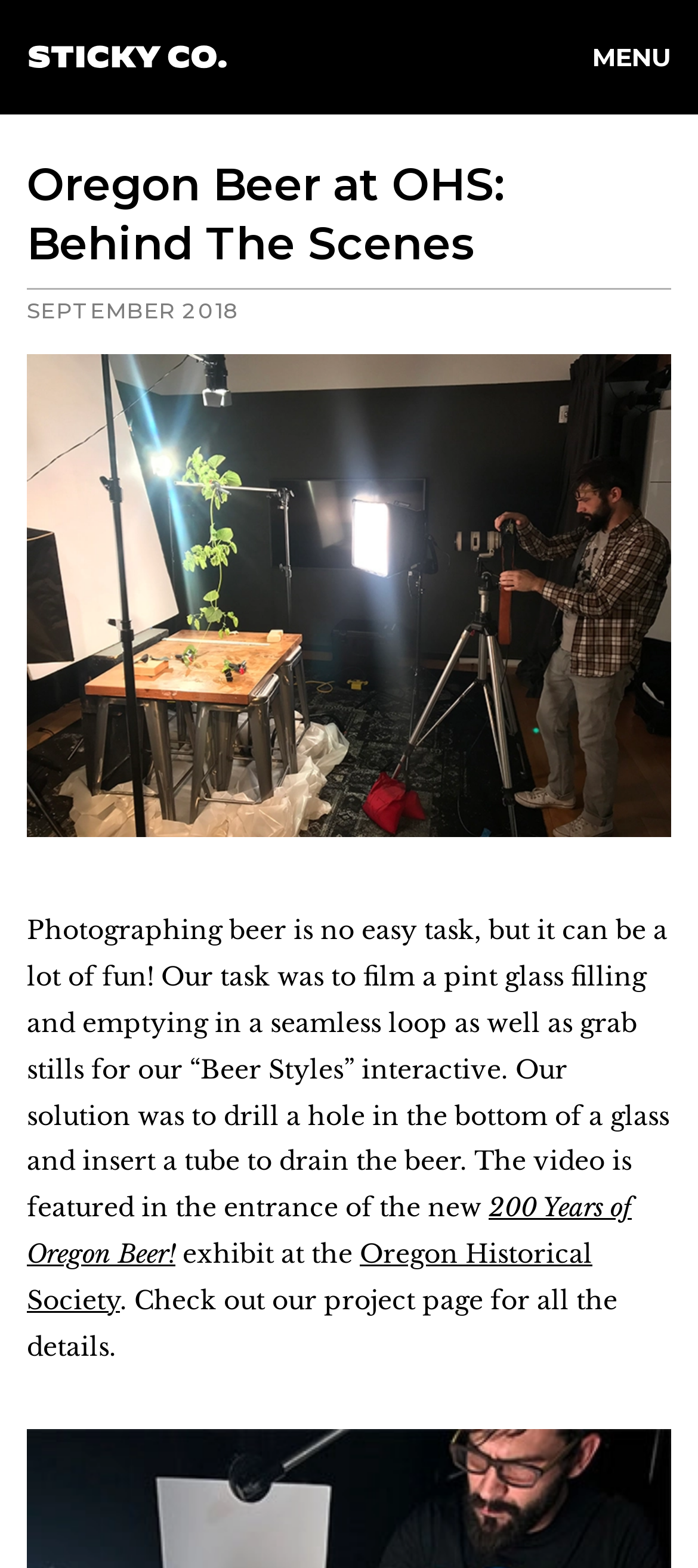Where is the exhibit located?
Offer a detailed and full explanation in response to the question.

From the link 'Oregon Historical Society', we can infer that the exhibit is located at the Oregon Historical Society.